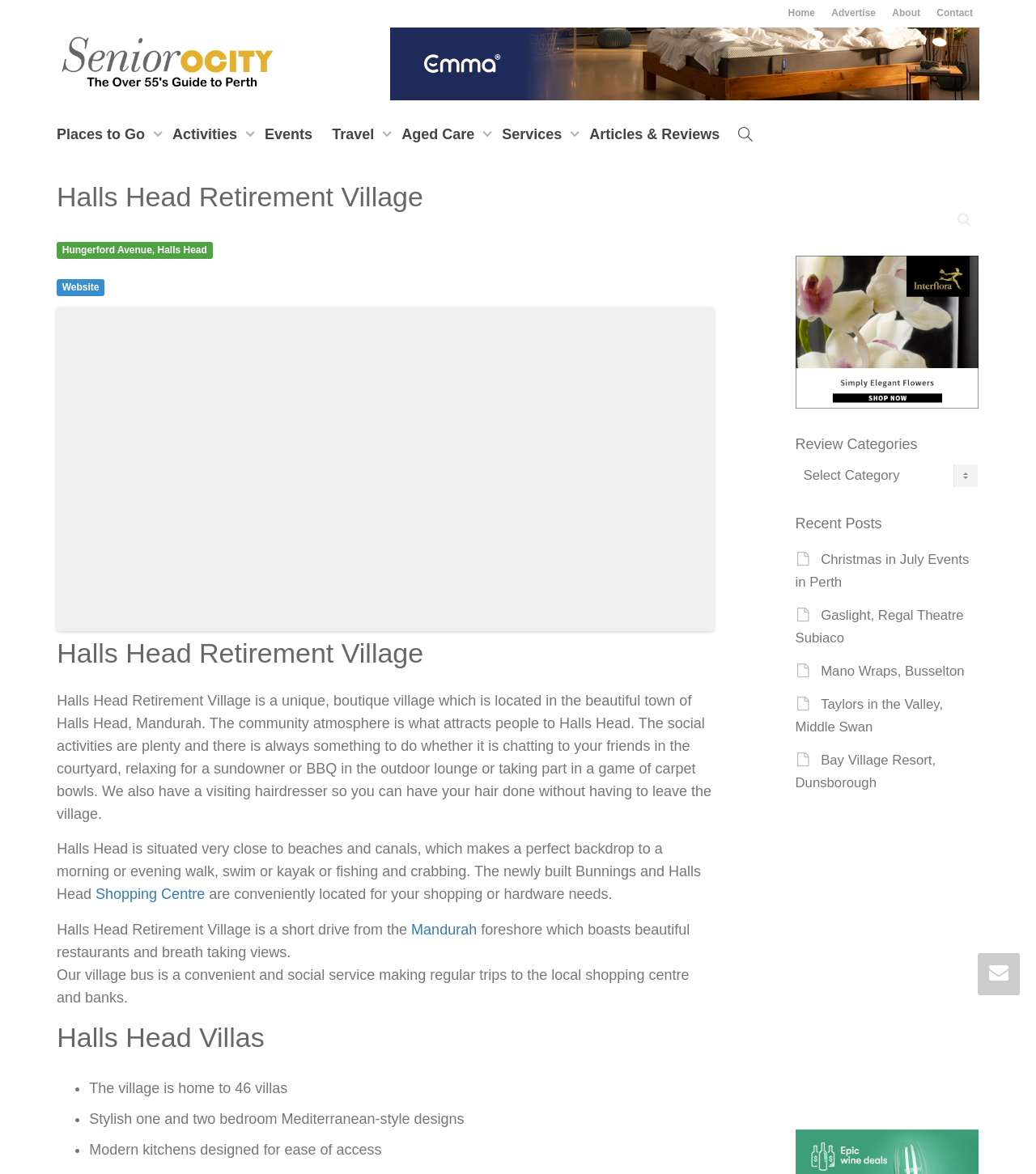Locate the bounding box coordinates of the area you need to click to fulfill this instruction: 'Search for aged care homes'. The coordinates must be in the form of four float numbers ranging from 0 to 1: [left, top, right, bottom].

[0.776, 0.178, 0.921, 0.194]